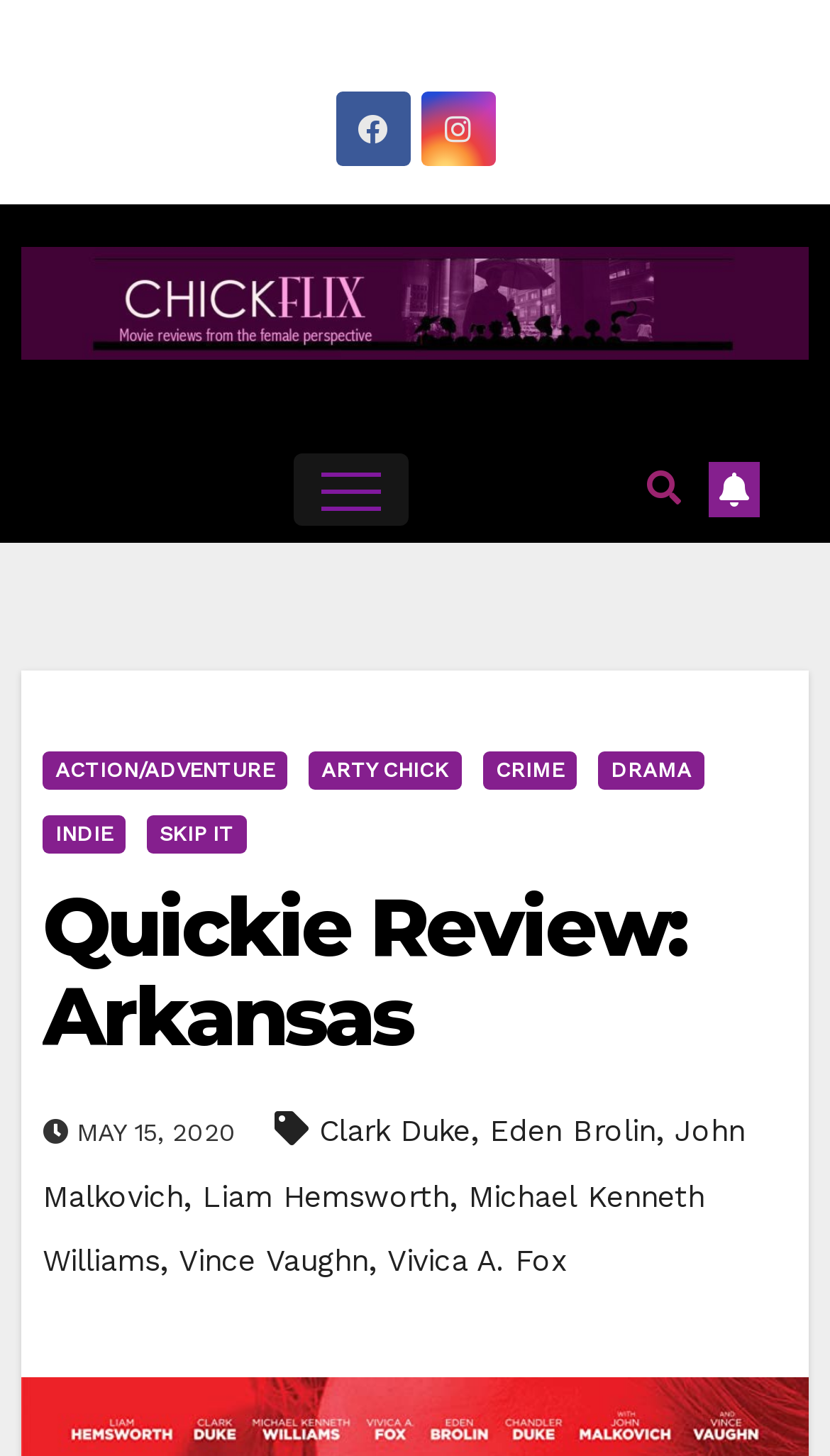Please determine the bounding box coordinates of the section I need to click to accomplish this instruction: "Click the link to Clark Duke".

[0.385, 0.765, 0.567, 0.789]